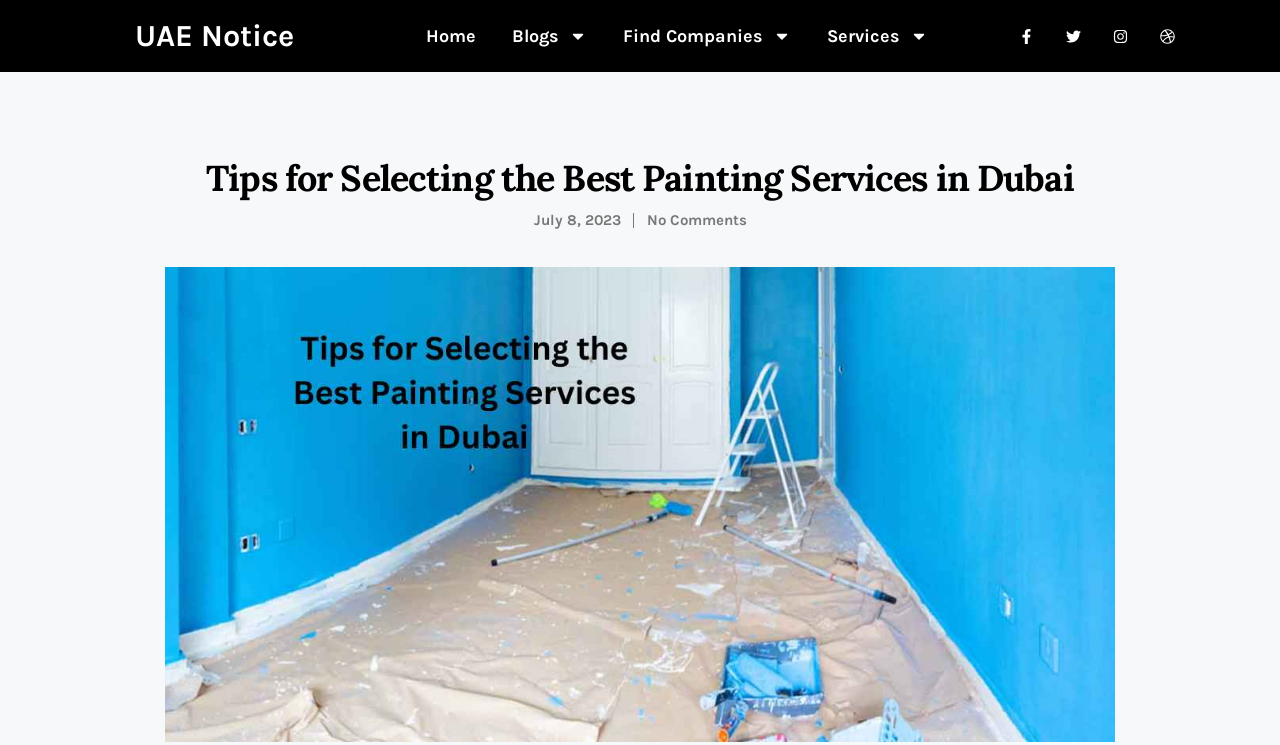Describe all the visual and textual components of the webpage comprehensively.

The webpage is about "Tips for Selecting the Best Painting Services in Dubai". At the top, there is a navigation menu with four links: "UAE Notice", "Home", "Blogs", and "Find Companies", each accompanied by a small icon. The "Blogs" and "Find Companies" links have dropdown menus. 

Below the navigation menu, there is a large heading "Tips for Selecting the Best Painting Services in Dubai" that spans almost the entire width of the page. 

To the right of the heading, there are five small images arranged horizontally. 

Further down, there is a section with a date "July 8, 2023" and a link "No Comments". 

The main content of the page is an article with the same title as the heading, accompanied by a large image that takes up most of the page's width.